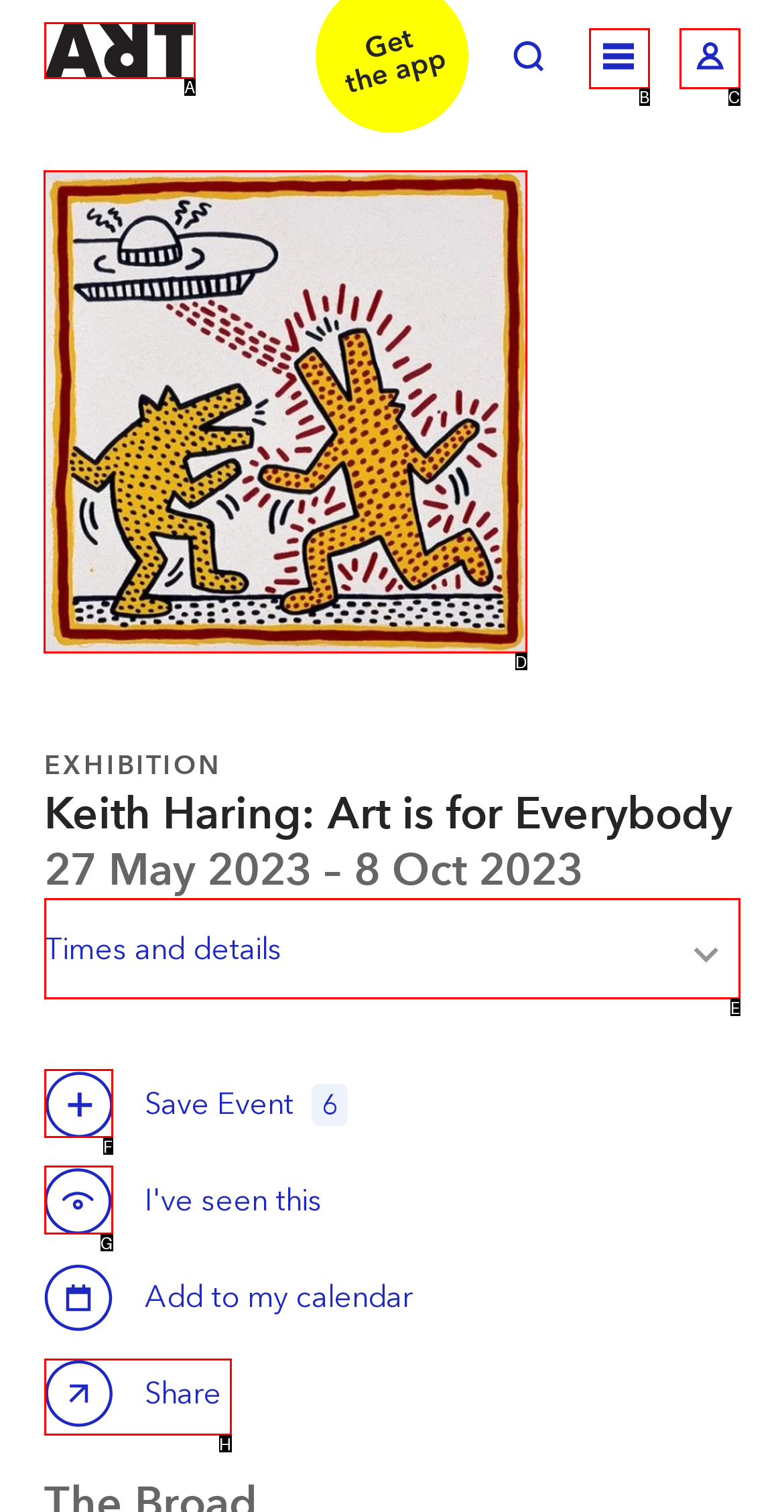Indicate the UI element to click to perform the task: Zoom in. Reply with the letter corresponding to the chosen element.

D